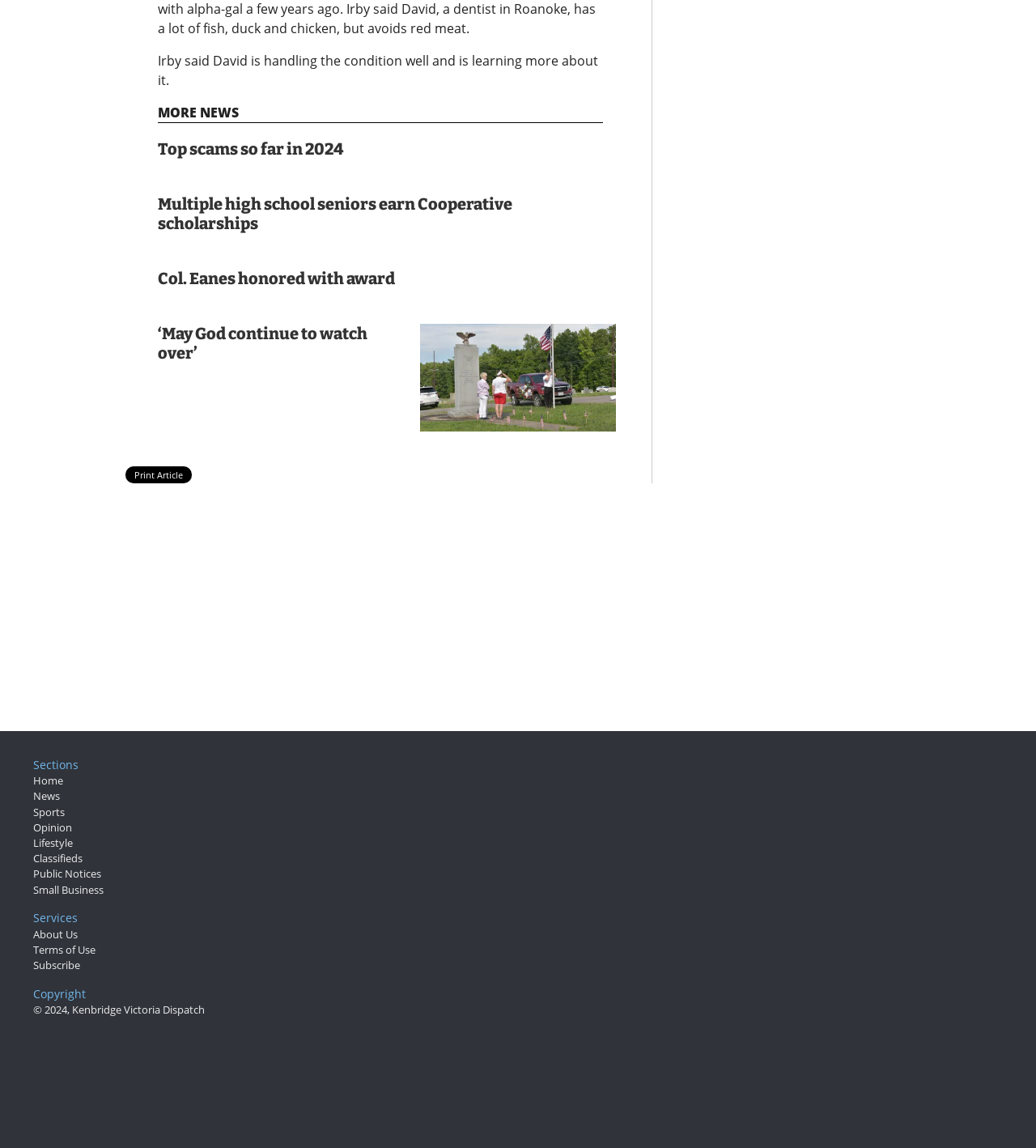Refer to the image and provide an in-depth answer to the question: 
What is the purpose of the 'Print Article' link?

The 'Print Article' link is located at the bottom of the article section, and its purpose is to allow users to print the article, as indicated by its text content.